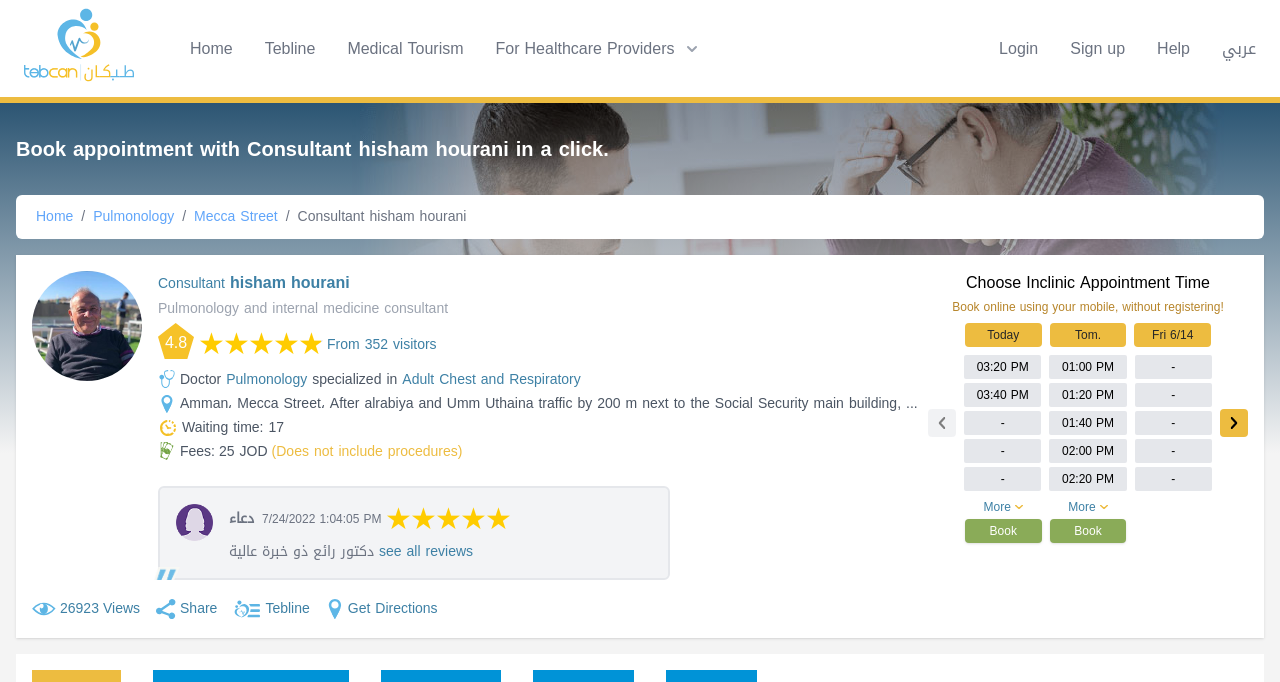Determine the bounding box coordinates of the UI element described by: "عربي".

[0.955, 0.054, 0.981, 0.089]